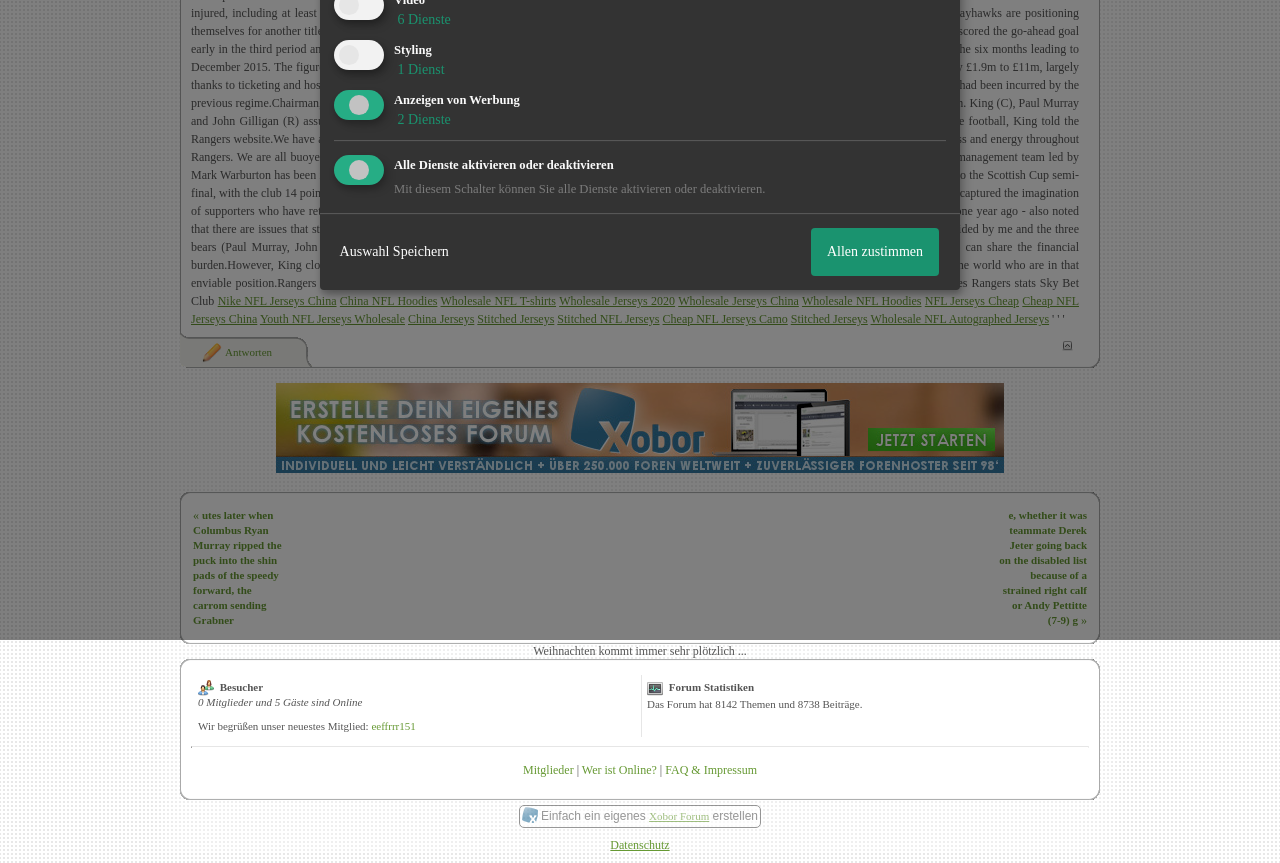Identify the coordinates of the bounding box for the element described below: "Contact Us". Return the coordinates as four float numbers between 0 and 1: [left, top, right, bottom].

None